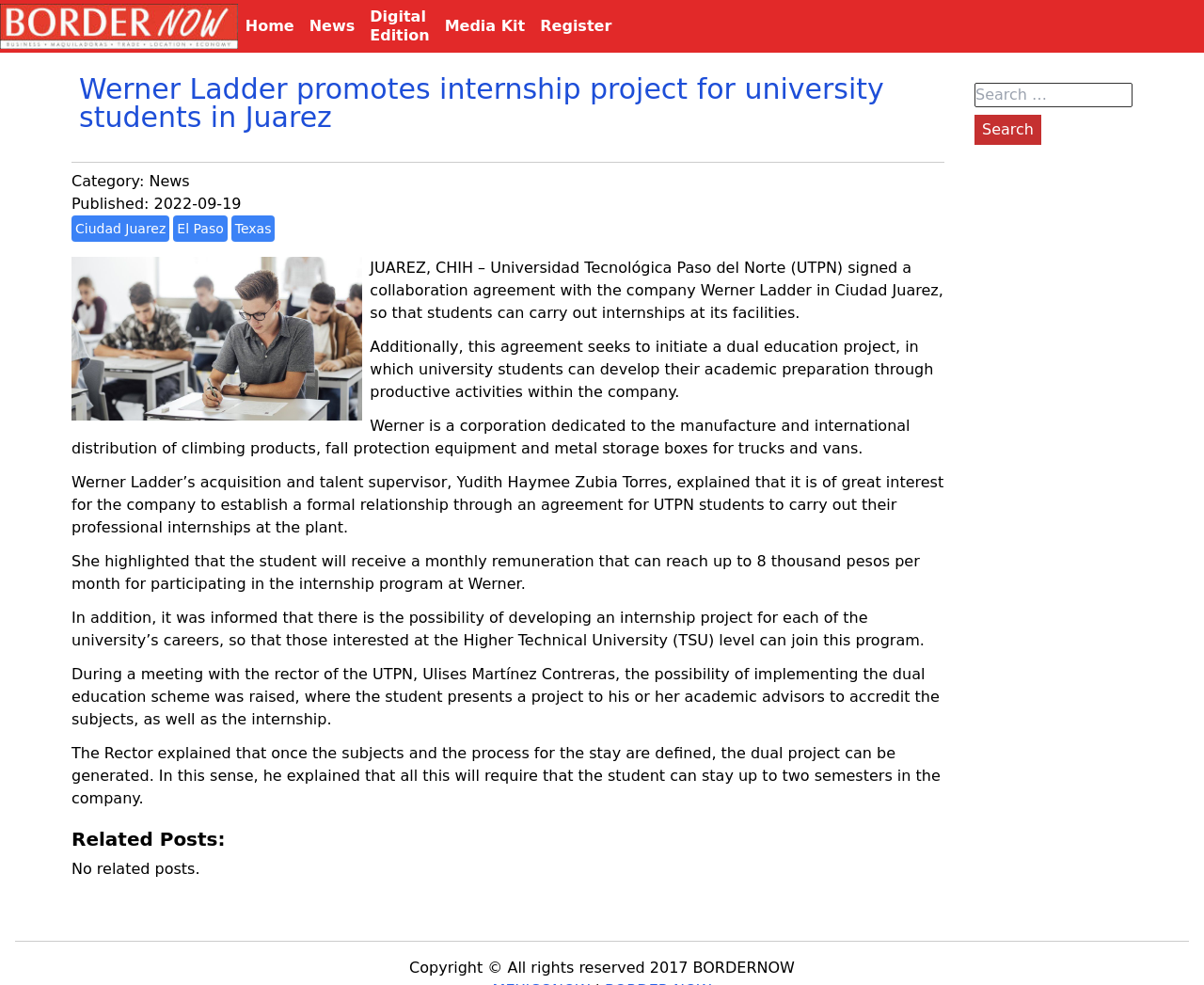Determine the bounding box coordinates of the section I need to click to execute the following instruction: "Register now". Provide the coordinates as four float numbers between 0 and 1, i.e., [left, top, right, bottom].

[0.442, 0.0, 0.514, 0.053]